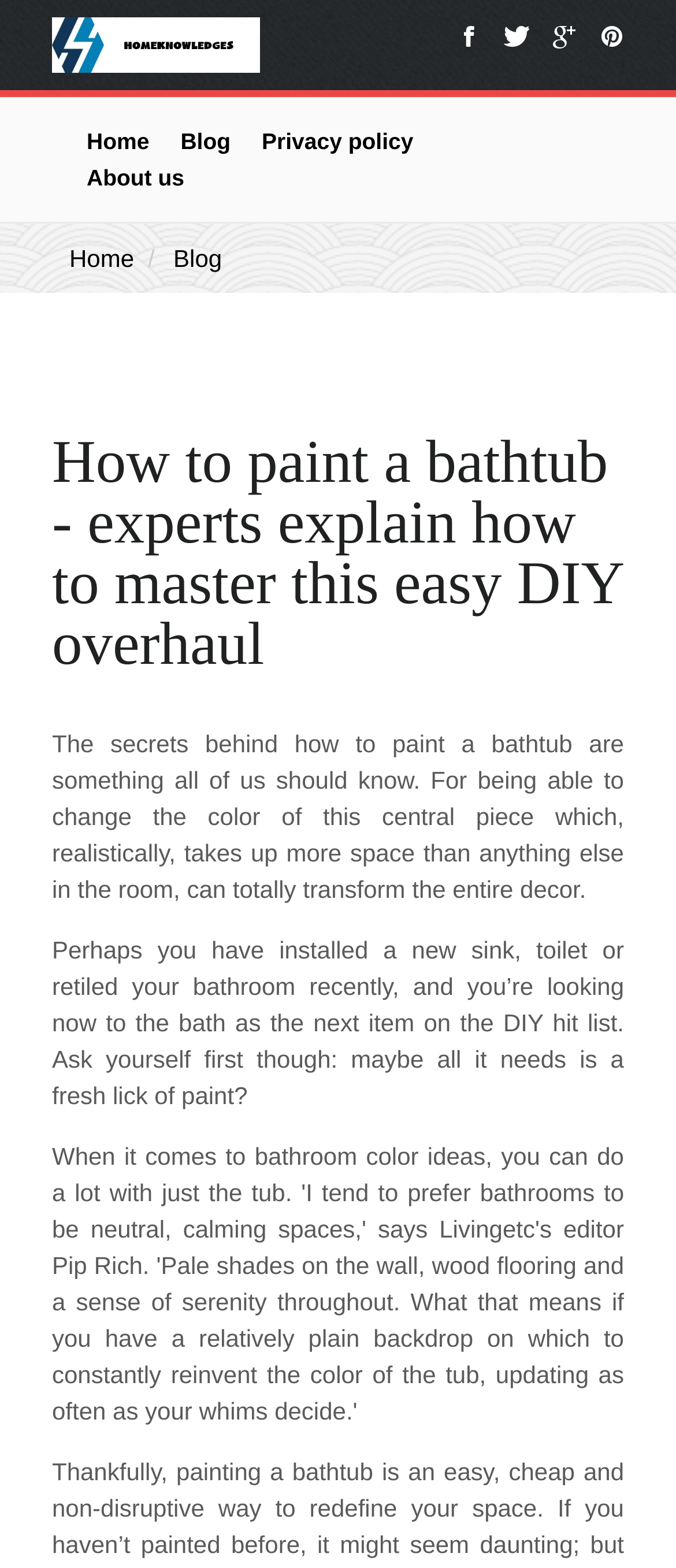Determine the bounding box coordinates of the region I should click to achieve the following instruction: "visit blog". Ensure the bounding box coordinates are four float numbers between 0 and 1, i.e., [left, top, right, bottom].

[0.246, 0.073, 0.362, 0.107]